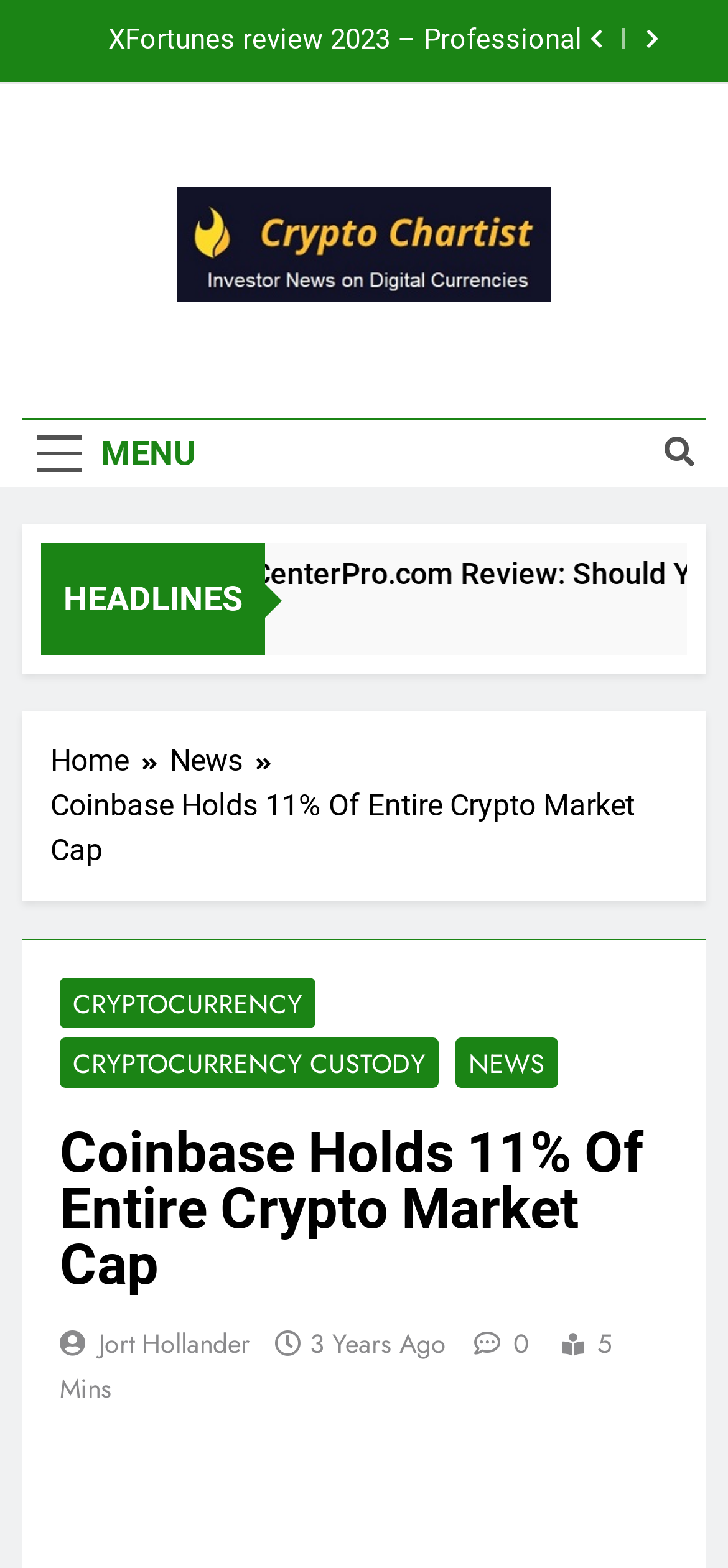Determine the bounding box coordinates of the clickable element necessary to fulfill the instruction: "Click the MENU button". Provide the coordinates as four float numbers within the 0 to 1 range, i.e., [left, top, right, bottom].

[0.031, 0.268, 0.29, 0.311]